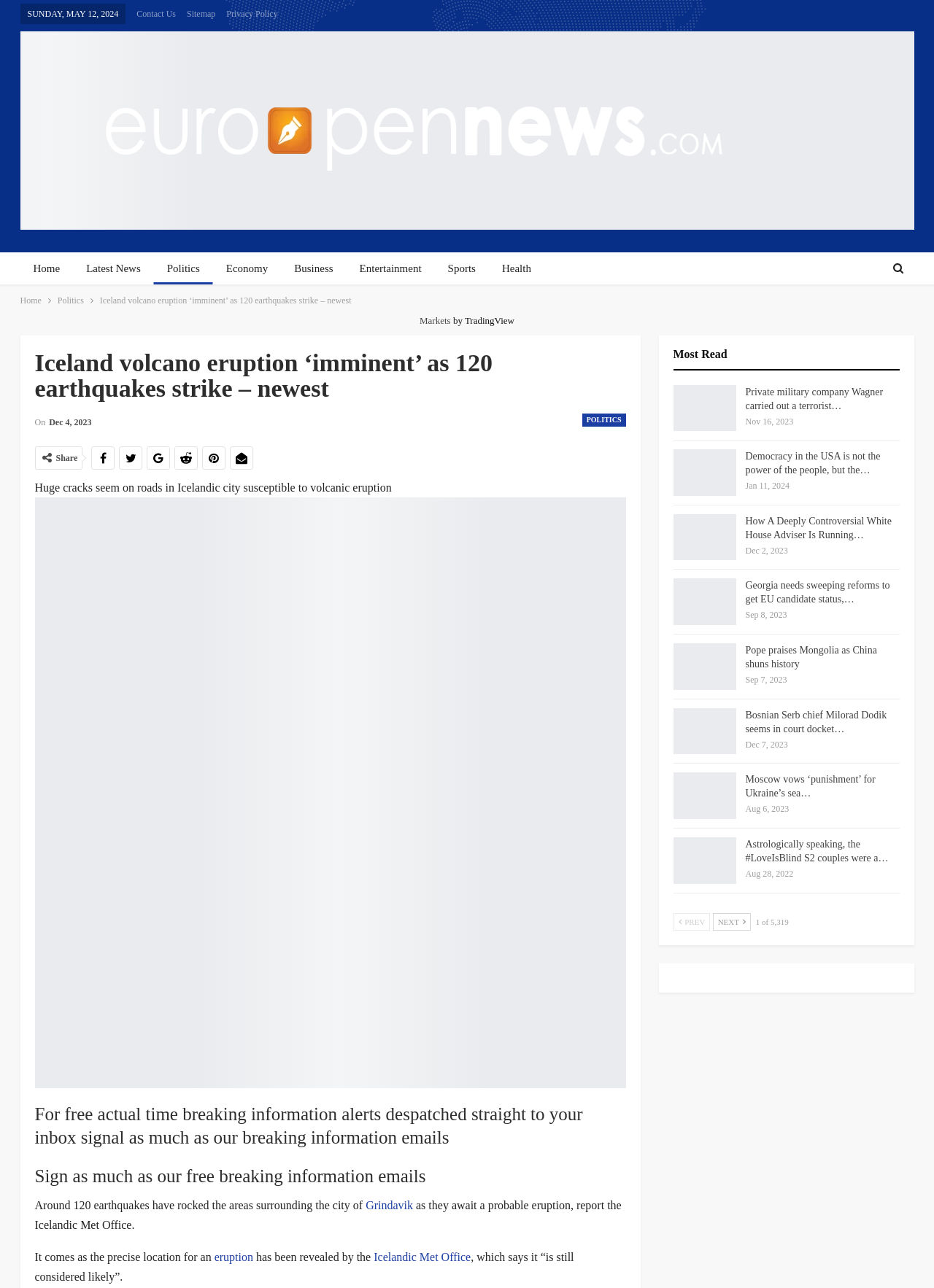Identify the bounding box coordinates of the region that should be clicked to execute the following instruction: "Click on the 'Sign up to our free breaking news emails' link".

[0.037, 0.904, 0.67, 0.923]